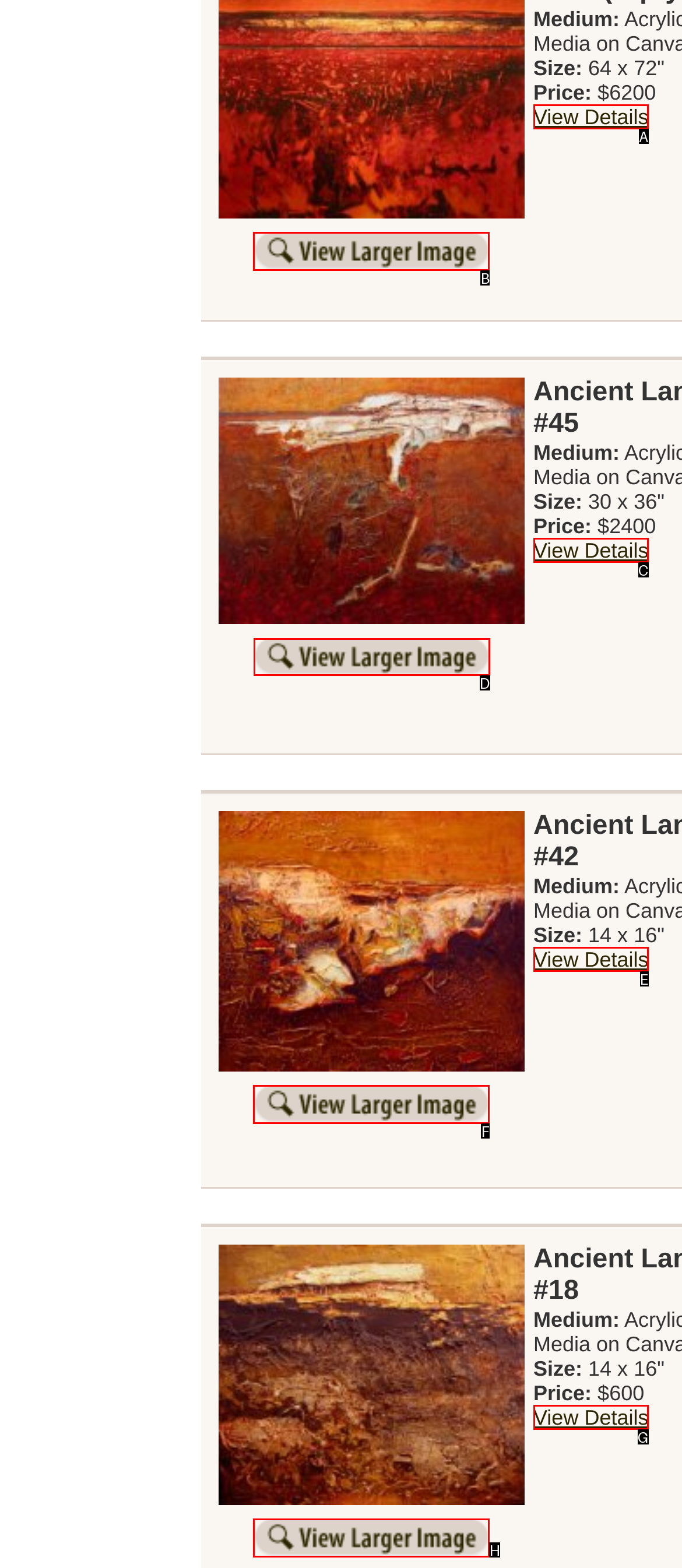Which option should be clicked to execute the following task: View larger image? Respond with the letter of the selected option.

D